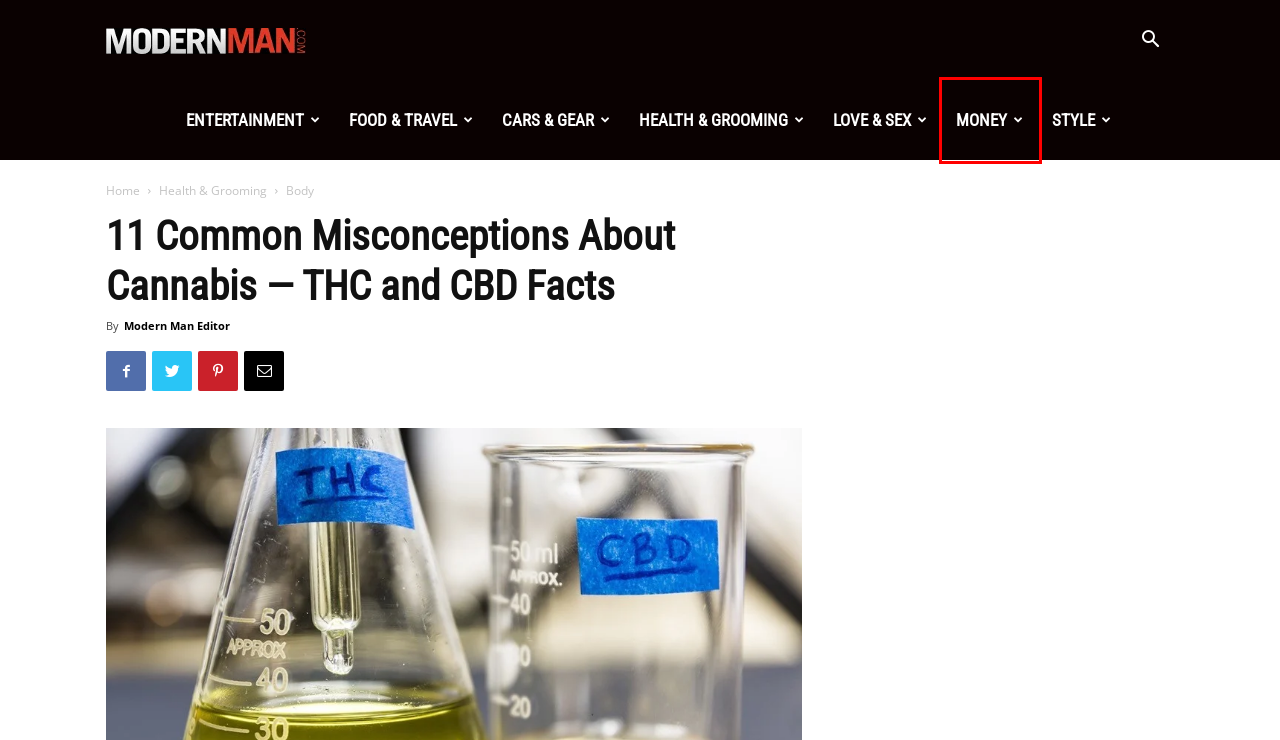Consider the screenshot of a webpage with a red bounding box around an element. Select the webpage description that best corresponds to the new page after clicking the element inside the red bounding box. Here are the candidates:
A. Style Archives - Modern Man
B. Cars & Gear Archives - Modern Man
C. Love & Sex Archives - Modern Man
D. Modern Man Editor, Author at Modern Man
E. Money Archives - Modern Man
F. Health & Grooming Archives - Modern Man
G. Modern Man | Mens Style, Gadgets, Dating Advice, Grooming, Money, and Humor | ModernMan.com
H. Food & Travel Archives - Modern Man

E